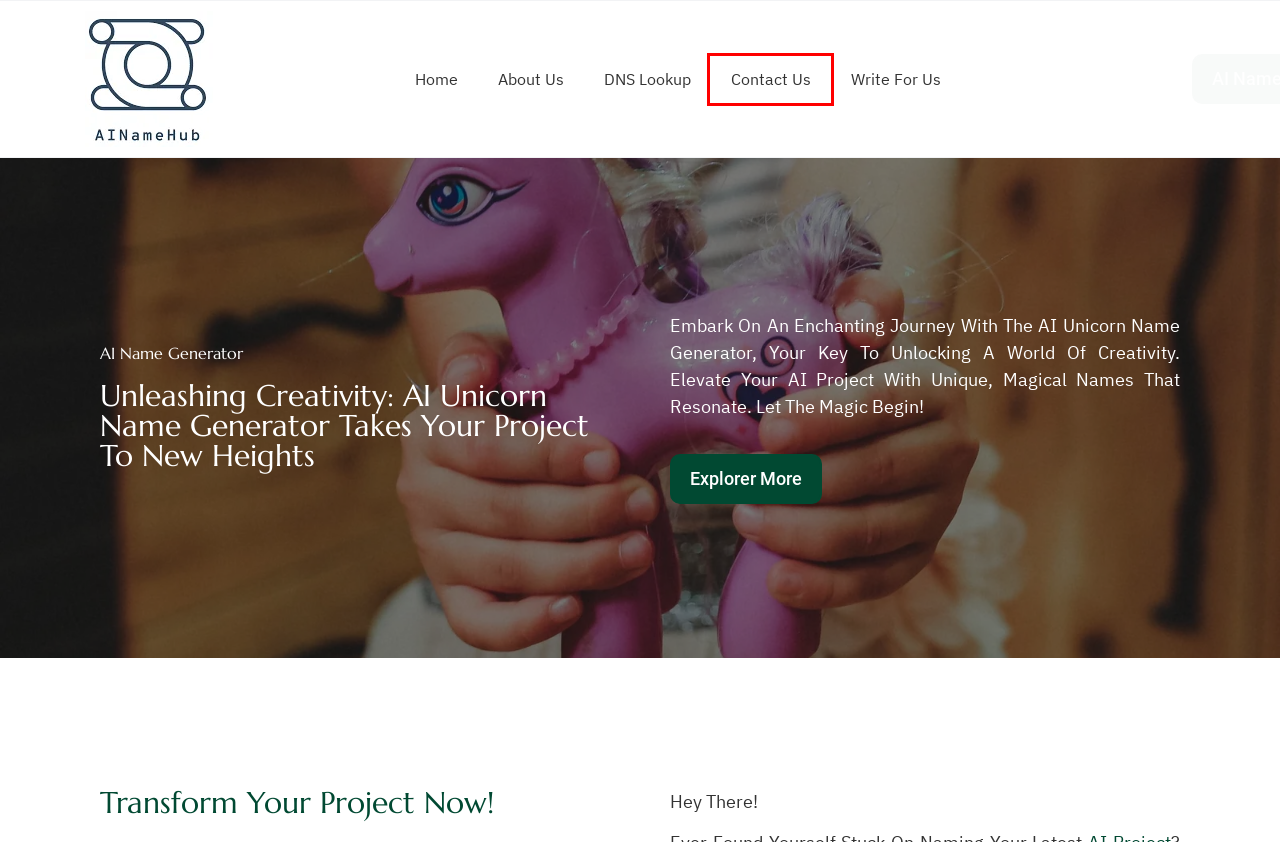Assess the screenshot of a webpage with a red bounding box and determine which webpage description most accurately matches the new page after clicking the element within the red box. Here are the options:
A. AI Name Generators - AI Name Hub
B. AI DNS Lookup - AI Name Hub
C. Home - AI Name Hub
D. About Us - AI Name Hub
E. Privacy Policy - AI Name Hub
F. Write For Us - AI Name Hub
G. Contact Us - AI Name Hub
H. AI Fantasy Name Generator - AI Name Hub

G